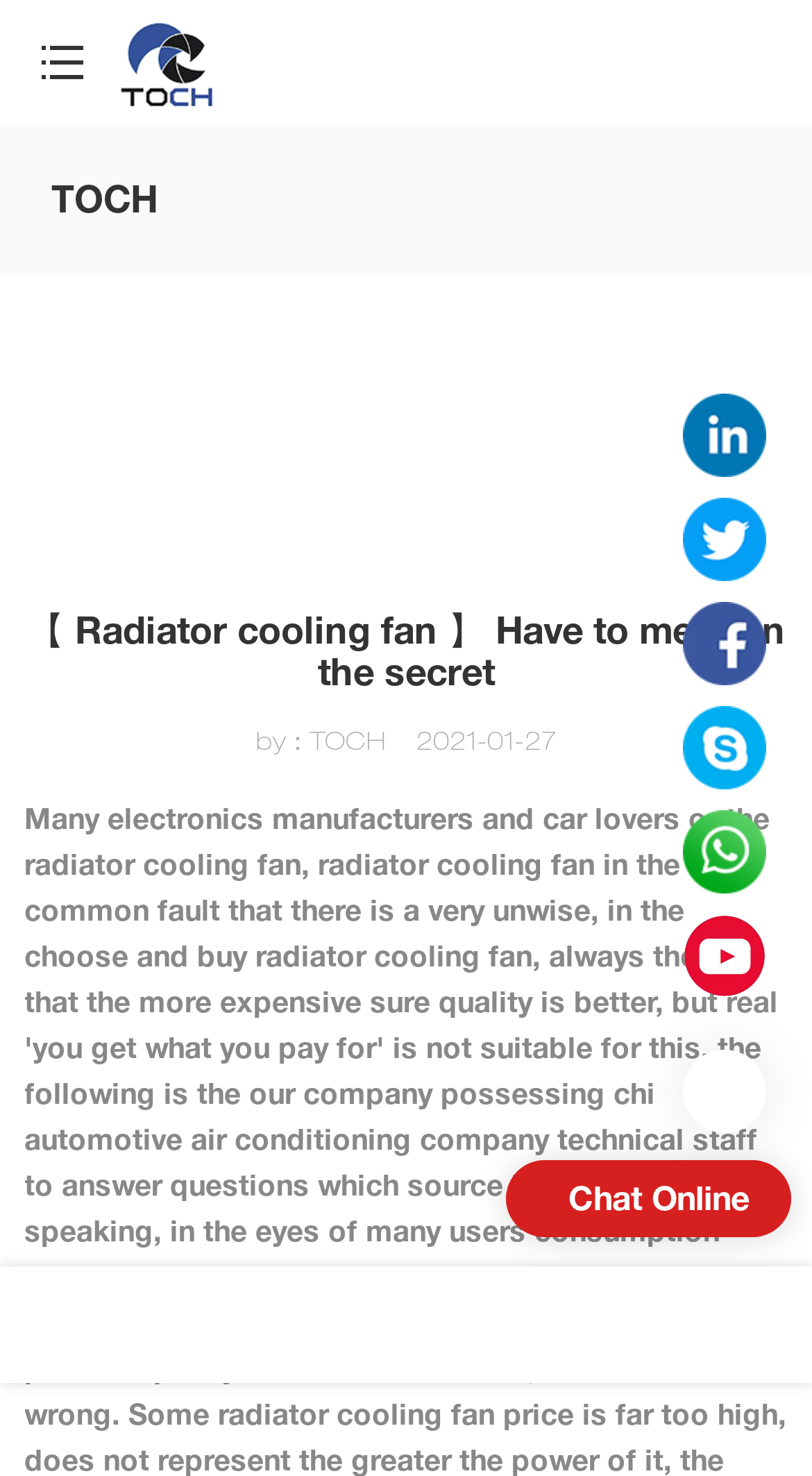Offer a comprehensive description of the webpage’s content and structure.

Here is the detailed description of the webpage:

The webpage is about radiator cooling fans, with a title "【Radiator cooling fan 】 Have to mention the secret" at the top. Below the title, there is a loading indicator with the text "loading". 

To the right of the loading indicator, there is a button with no text. Next to the button, there is a logo of "TOCH Radiator Fan" which is a link, accompanied by an image of the logo. 

Above the title, there is a link to "TOCH" on the left side. The main content of the webpage starts below the title, with a heading that repeats the title. Below the heading, there is a text "by：TOCH" followed by some empty spaces, and then a date "2021-01-27". 

At the bottom of the page, there is a text "Chat Online" on the left side. On the right side, there are six images arranged vertically, with no descriptions. 

At the very bottom of the page, there are two links, one on the left side and one on the right side, with no text.